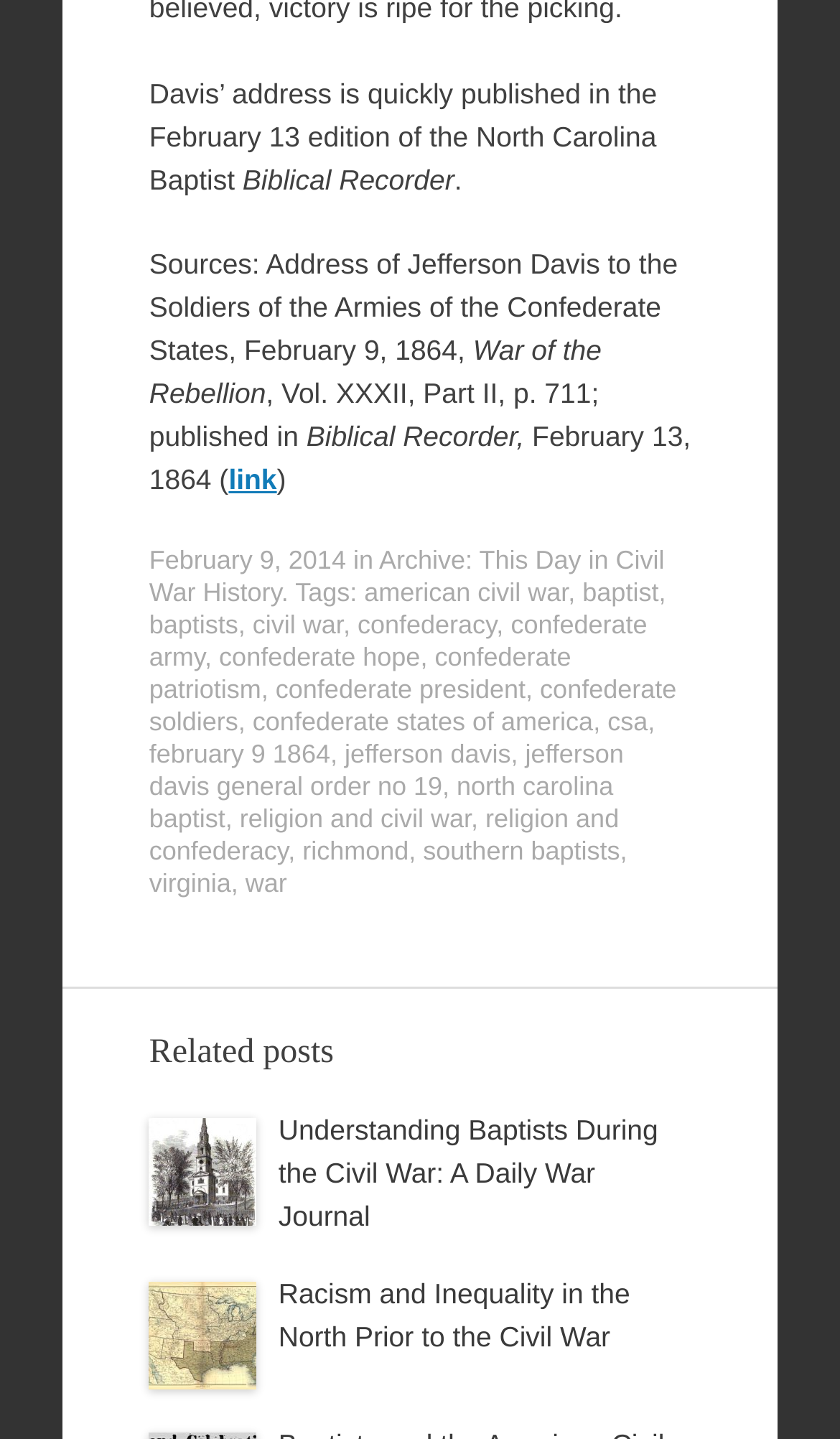Provide the bounding box coordinates for the specified HTML element described in this description: "religion and civil war". The coordinates should be four float numbers ranging from 0 to 1, in the format [left, top, right, bottom].

[0.285, 0.558, 0.561, 0.579]